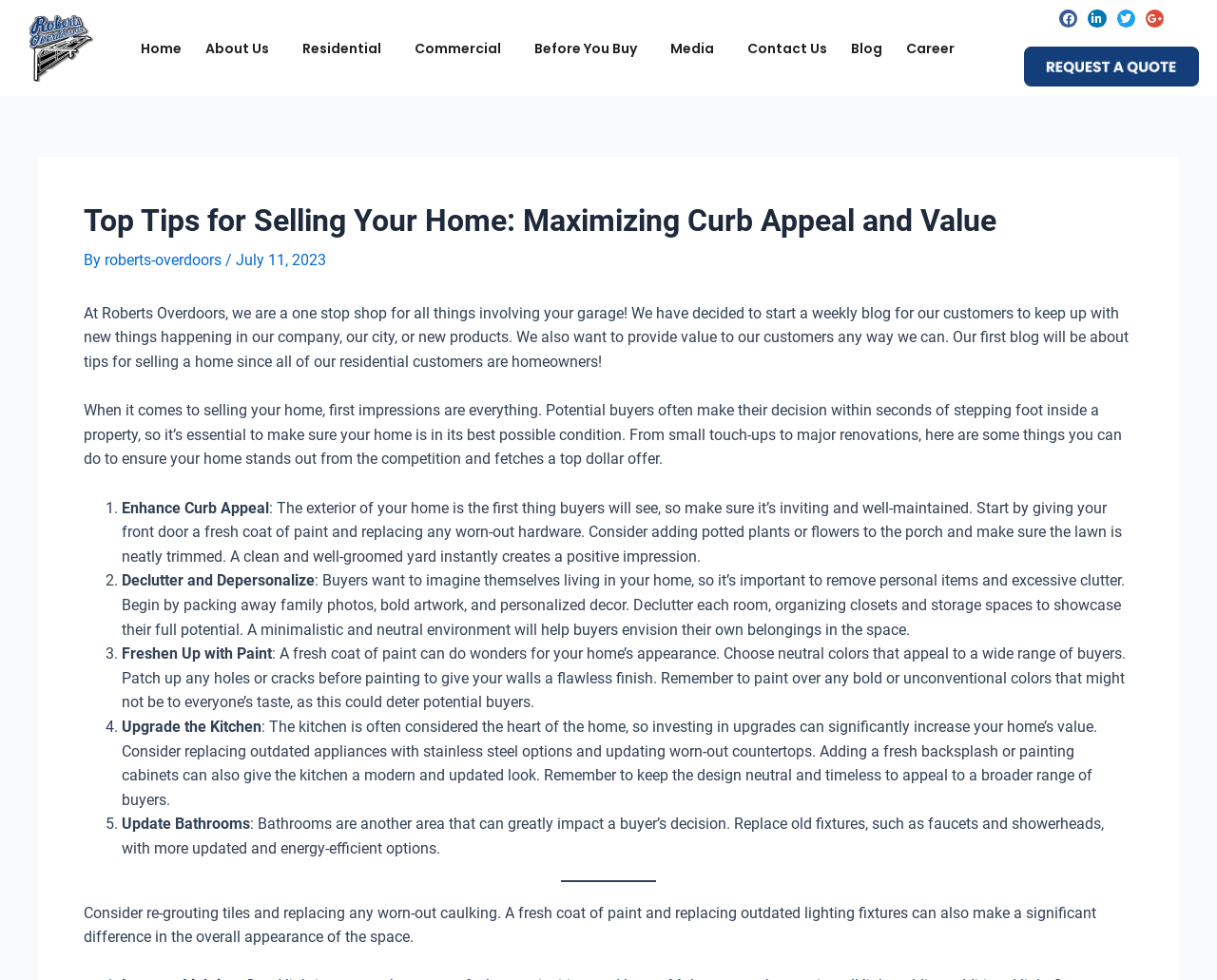Please find and generate the text of the main header of the webpage.

Top Tips for Selling Your Home: Maximizing Curb Appeal and Value